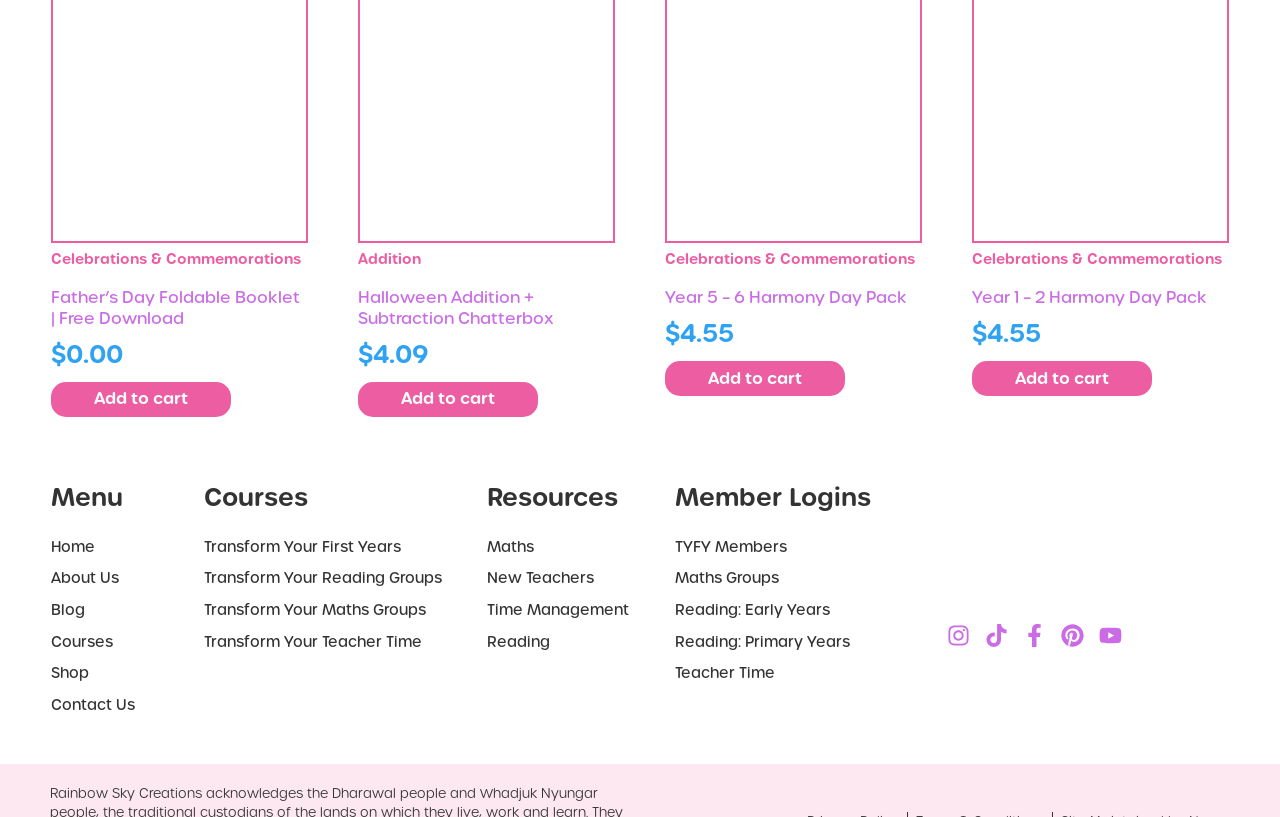Identify the bounding box coordinates for the element you need to click to achieve the following task: "Go to the Home page". Provide the bounding box coordinates as four float numbers between 0 and 1, in the form [left, top, right, bottom].

[0.04, 0.657, 0.16, 0.684]